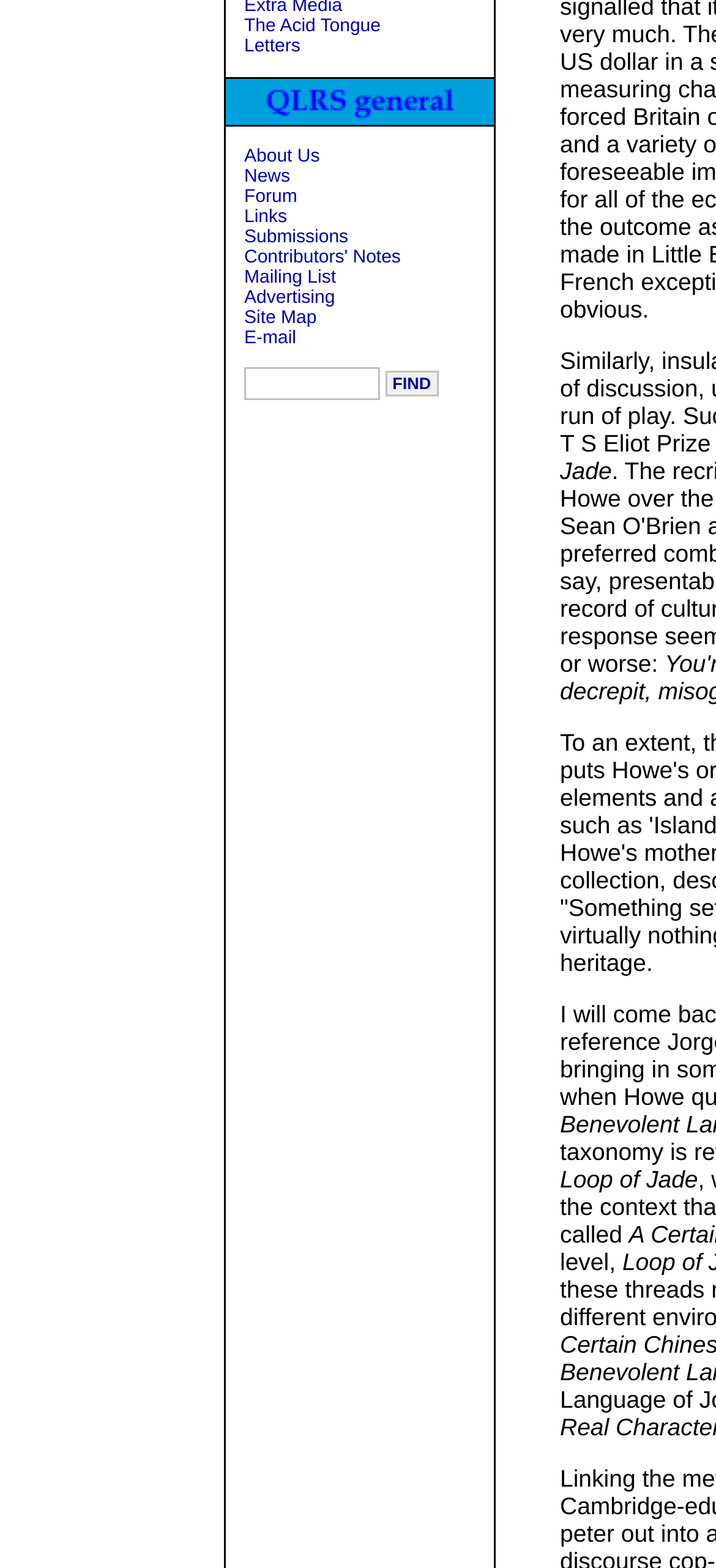Locate the UI element described by Advertising in the provided webpage screenshot. Return the bounding box coordinates in the format (top-left x, top-left y, bottom-right x, bottom-right y), ensuring all values are between 0 and 1.

[0.335, 0.184, 0.462, 0.197]